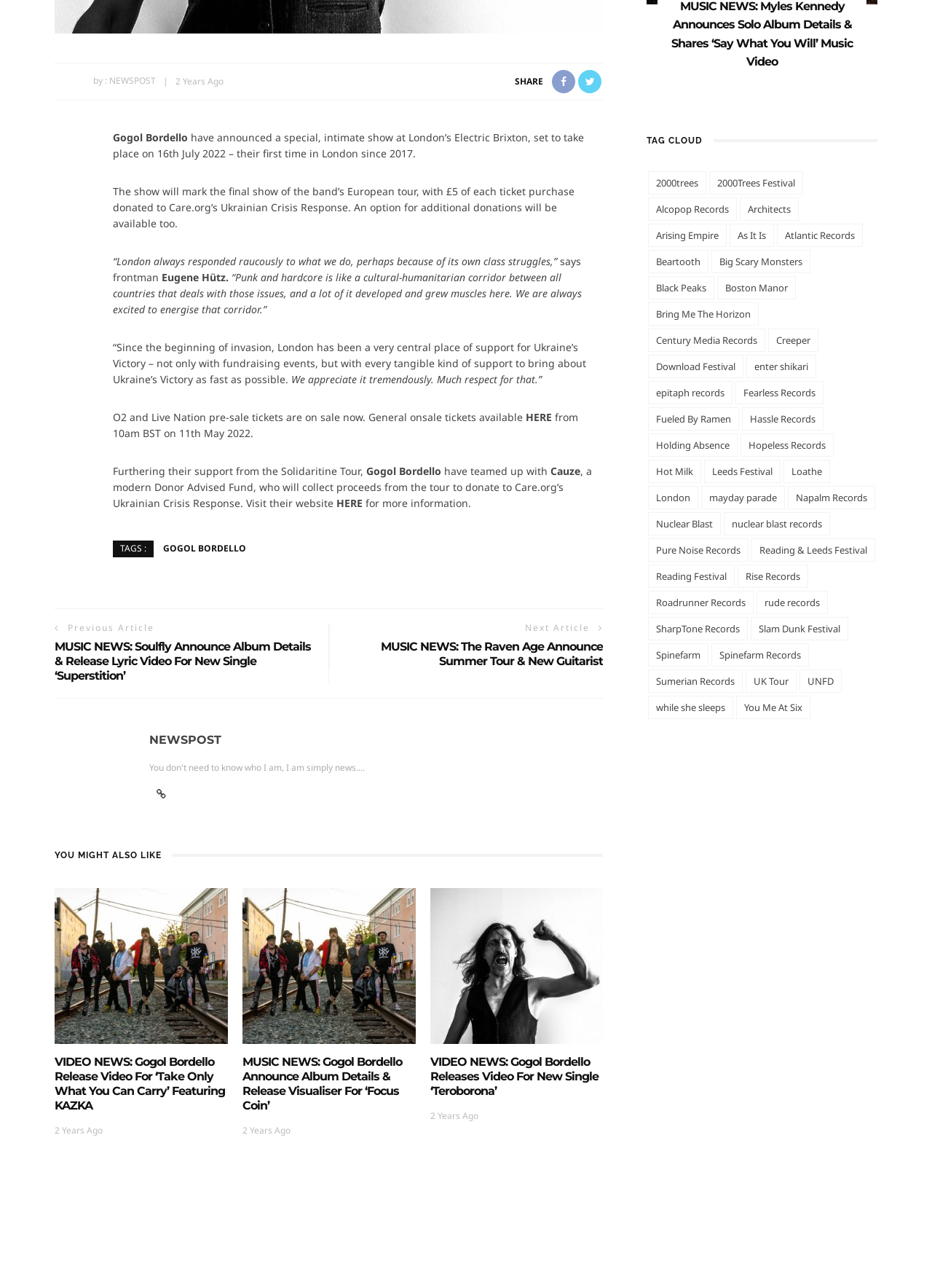Given the element description "Fearless Records", identify the bounding box of the corresponding UI element.

[0.789, 0.296, 0.884, 0.314]